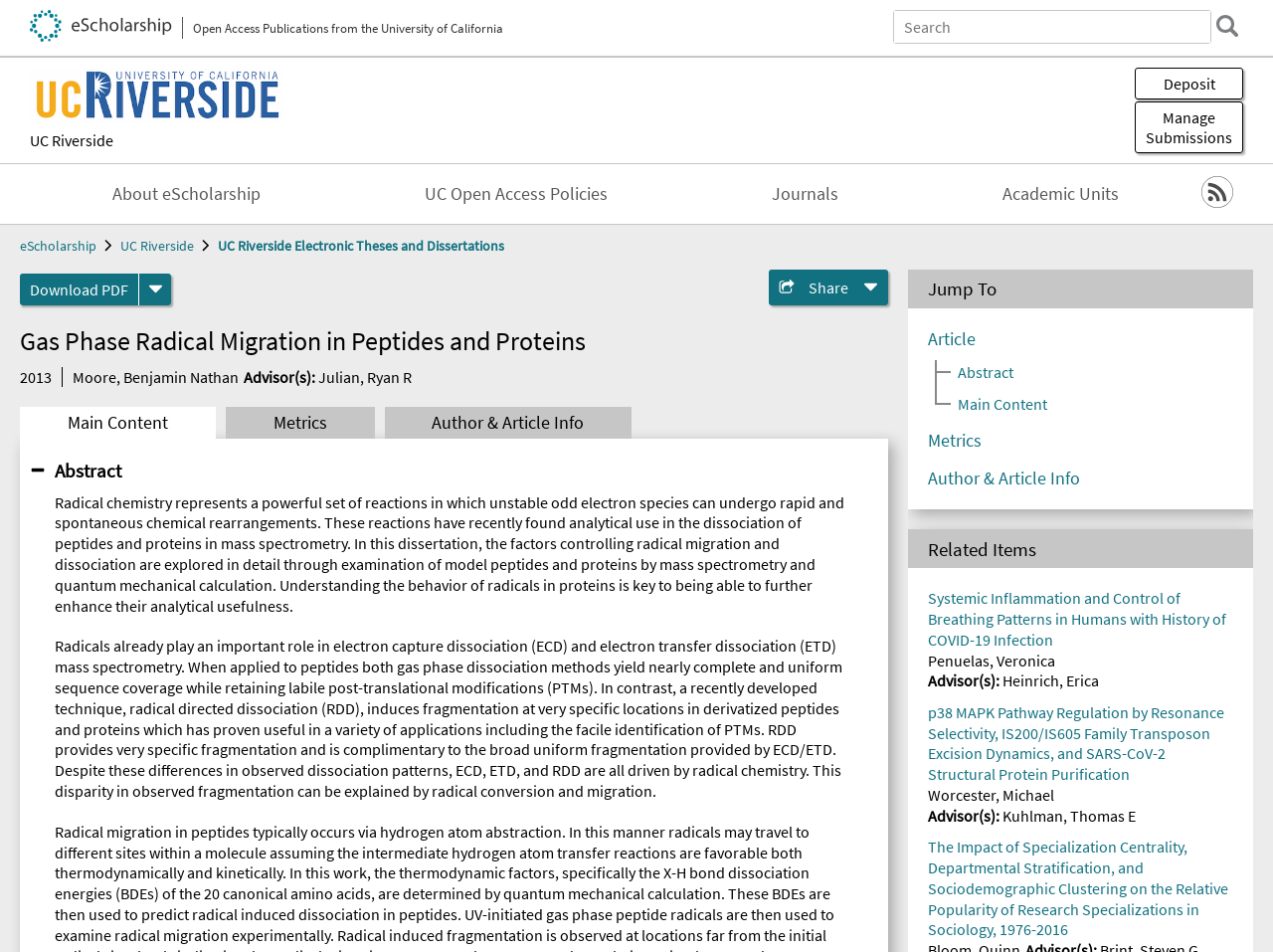Please reply with a single word or brief phrase to the question: 
How many links are there in the 'Related Items' section?

3